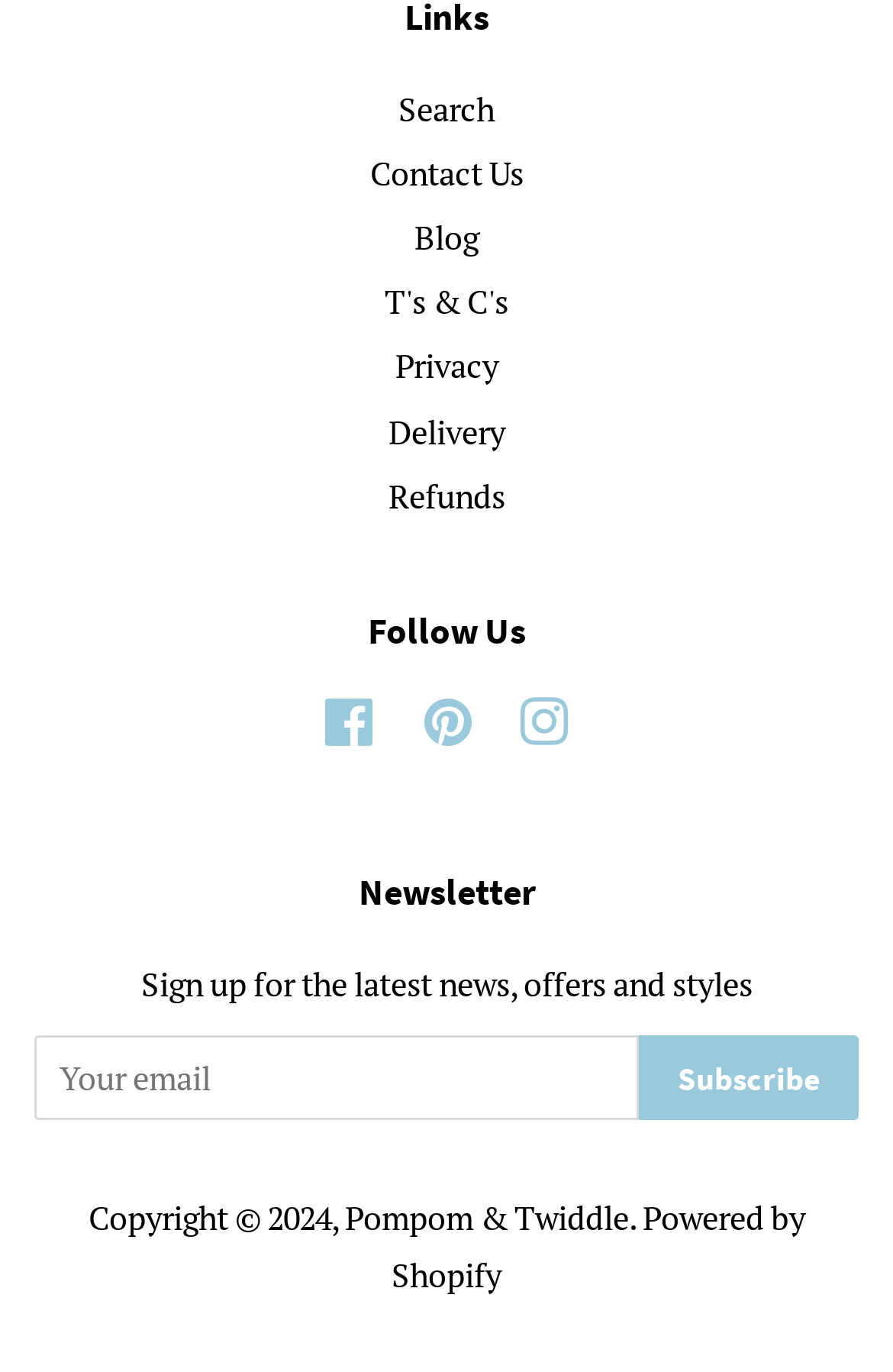Based on the element description "Pinterest", predict the bounding box coordinates of the UI element.

[0.473, 0.517, 0.529, 0.548]